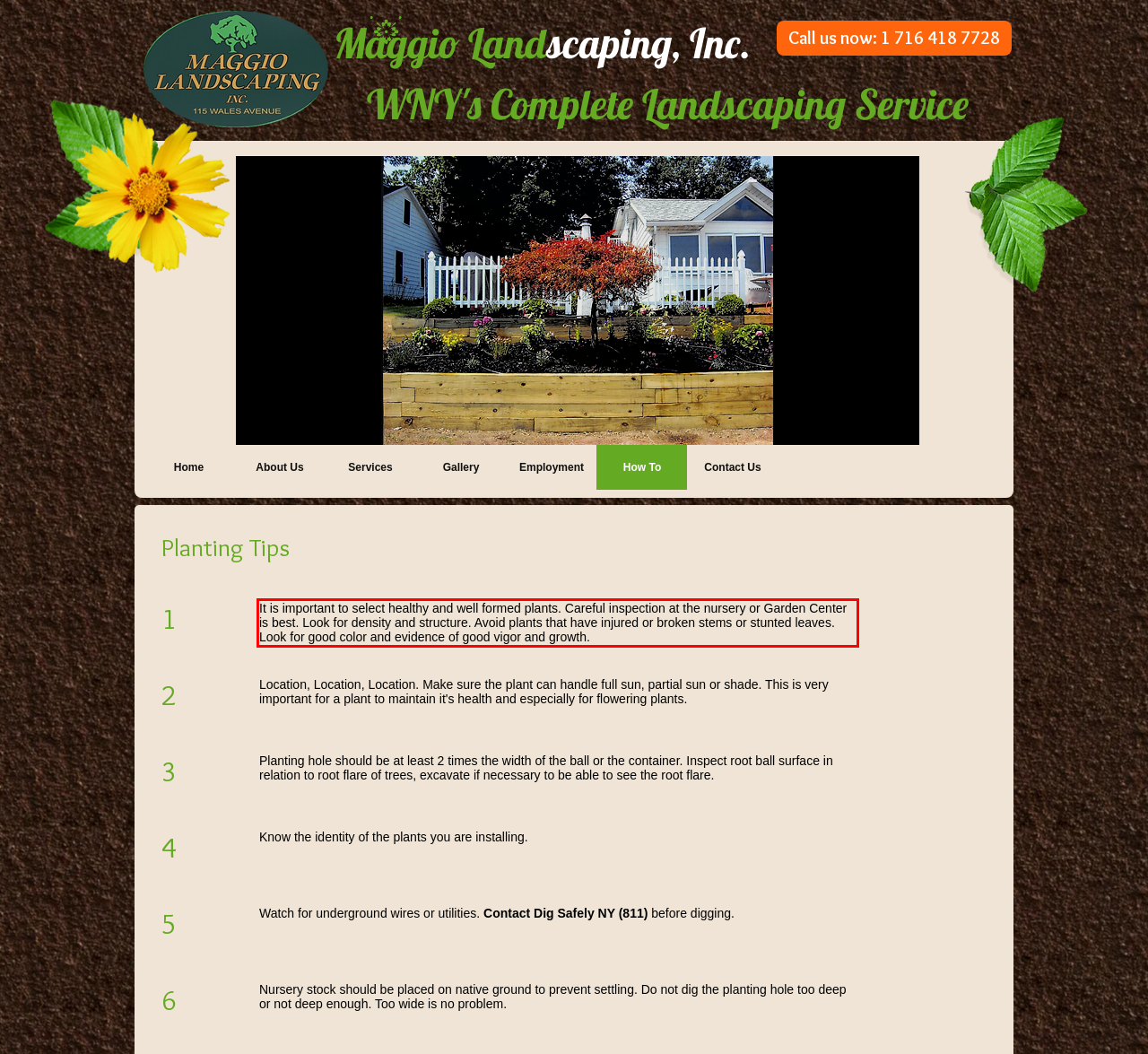Using the provided screenshot, read and generate the text content within the red-bordered area.

It is important to select healthy and well formed plants. Careful inspection at the nursery or Garden Center is best. Look for density and structure. Avoid plants that have injured or broken stems or stunted leaves. Look for good color and evidence of good vigor and growth.